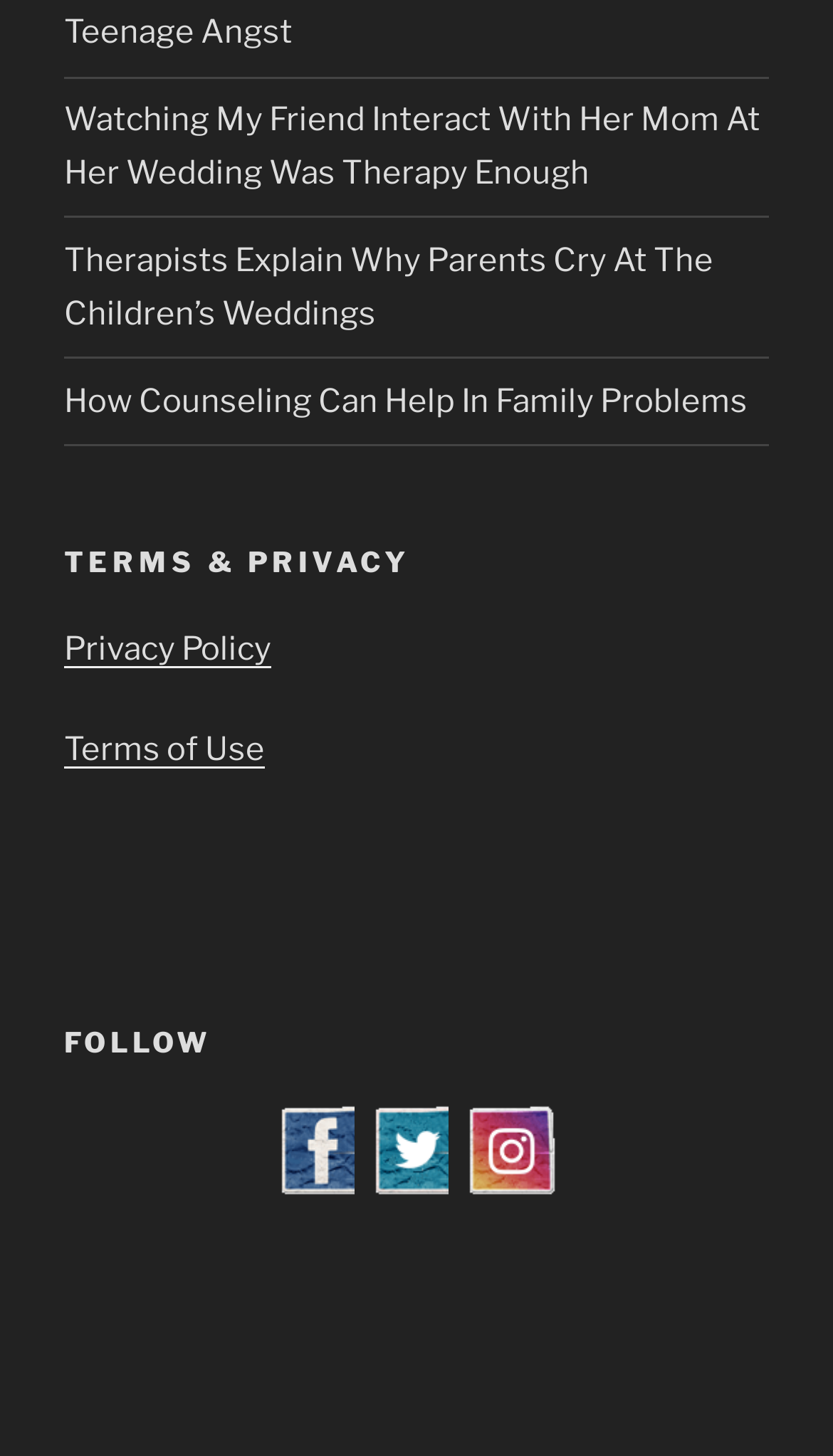Identify the bounding box coordinates of the clickable region necessary to fulfill the following instruction: "Read about watching my friend interact with her mom at her wedding". The bounding box coordinates should be four float numbers between 0 and 1, i.e., [left, top, right, bottom].

[0.077, 0.069, 0.913, 0.132]